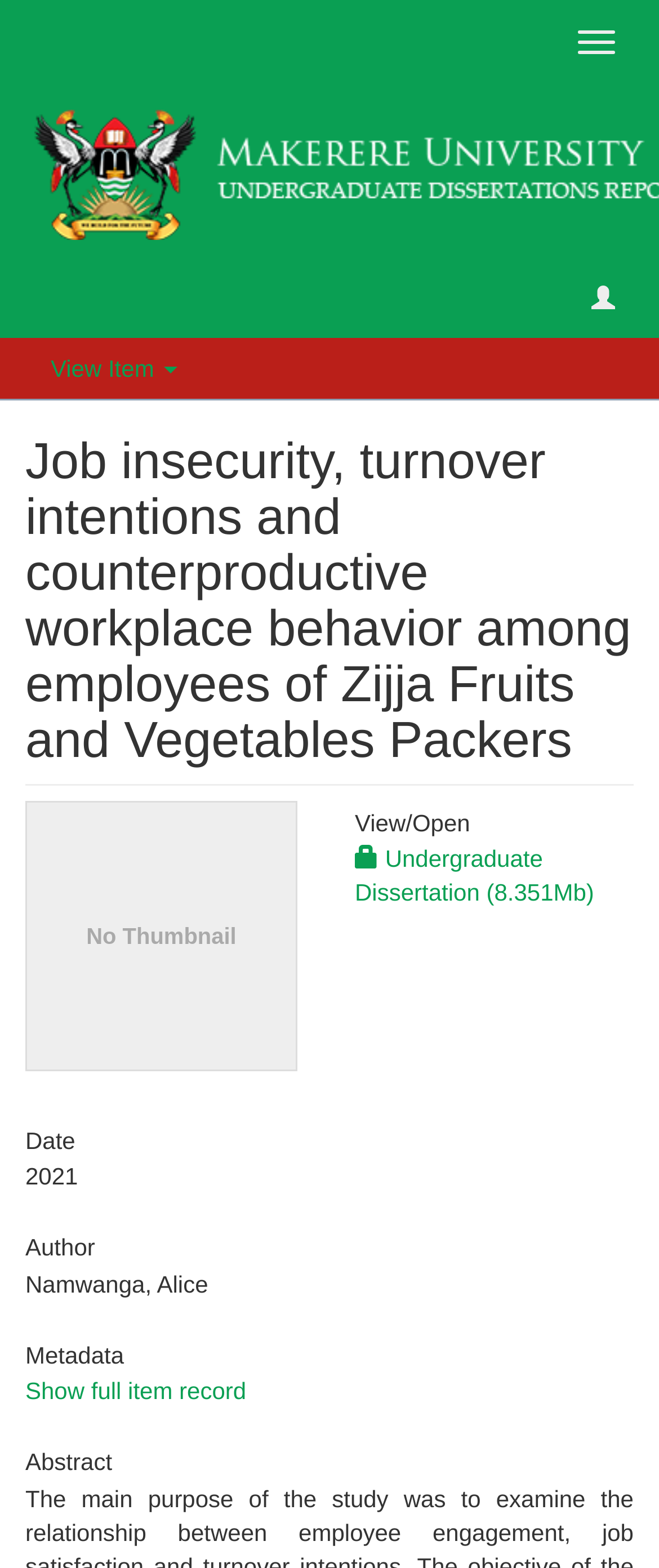Please answer the following question using a single word or phrase: 
What is the purpose of the 'View Item' button?

To view the item